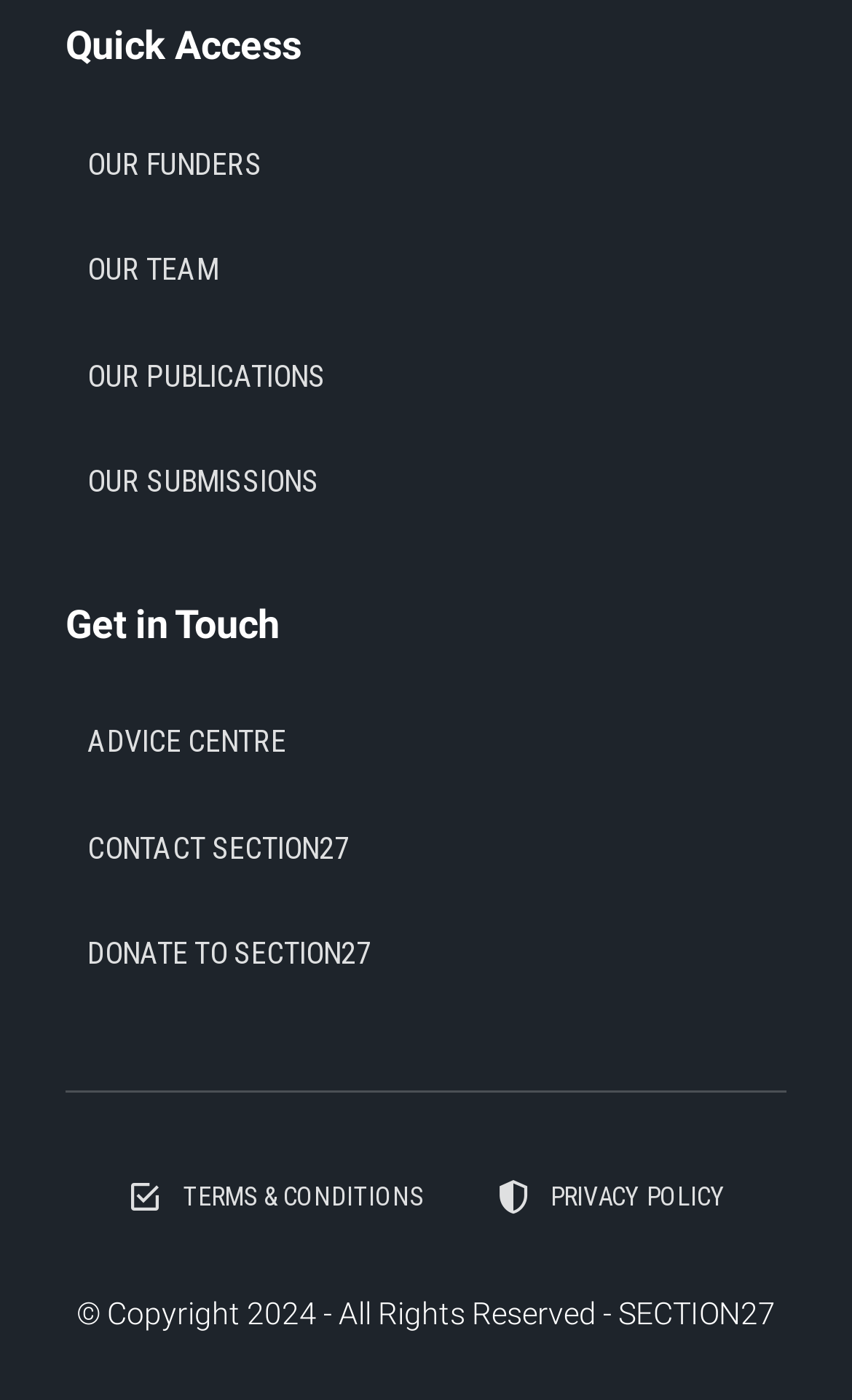Locate the bounding box coordinates of the area where you should click to accomplish the instruction: "View our funders".

[0.103, 0.084, 0.923, 0.152]